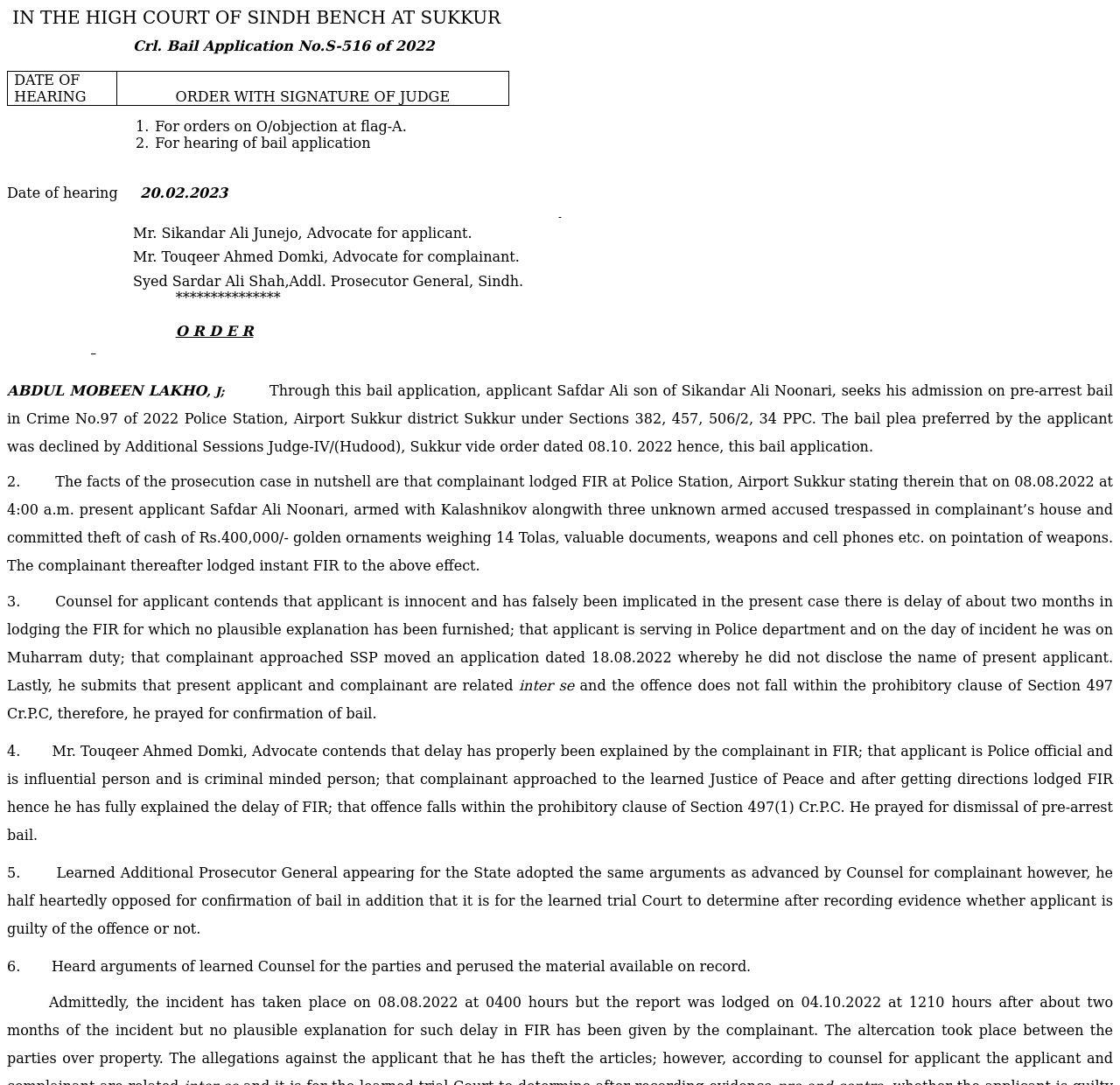Provide a one-word or brief phrase answer to the question:
What is the name of the judge mentioned in the text?

ABDUL MOBEEN LAKHO